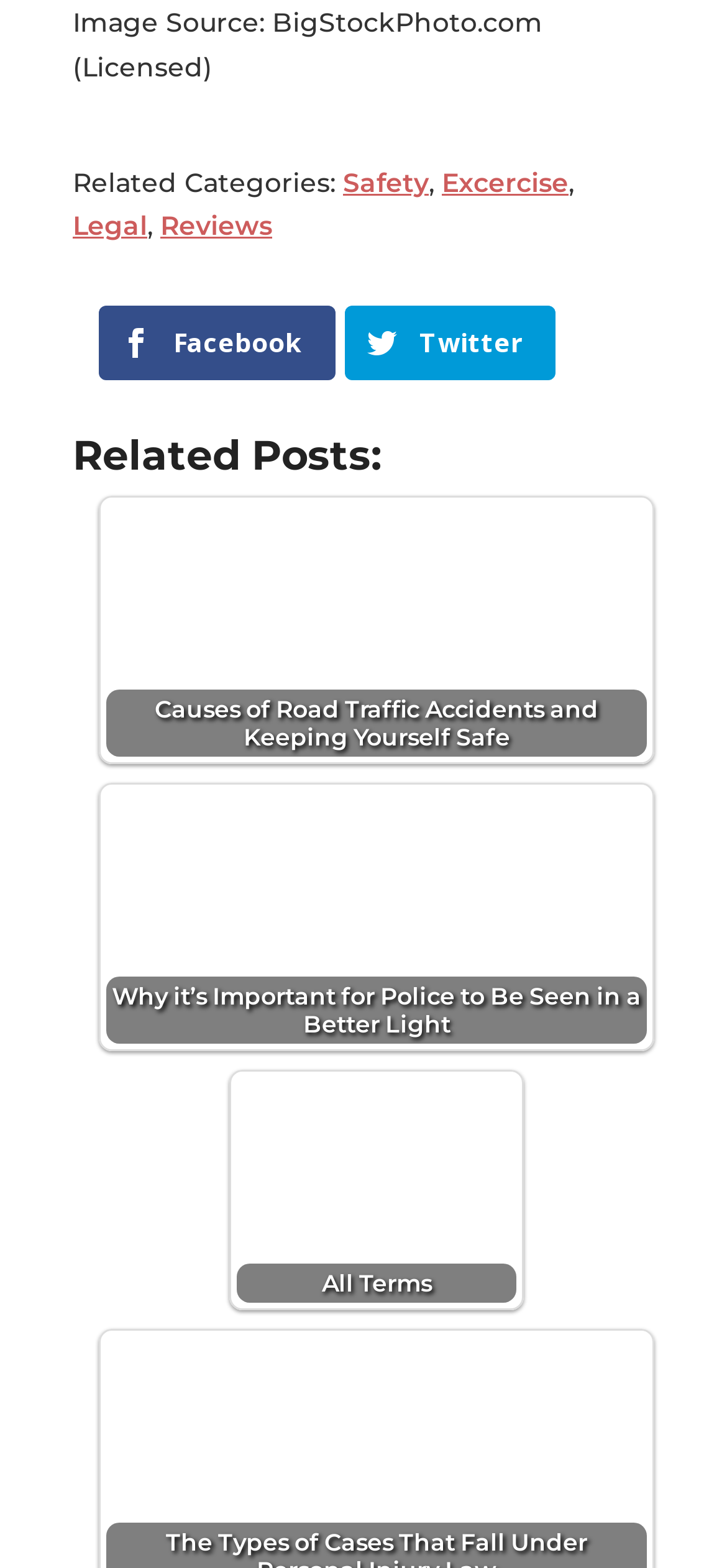Please identify the bounding box coordinates of the region to click in order to complete the task: "View all terms". The coordinates must be four float numbers between 0 and 1, specified as [left, top, right, bottom].

[0.318, 0.684, 0.718, 0.835]